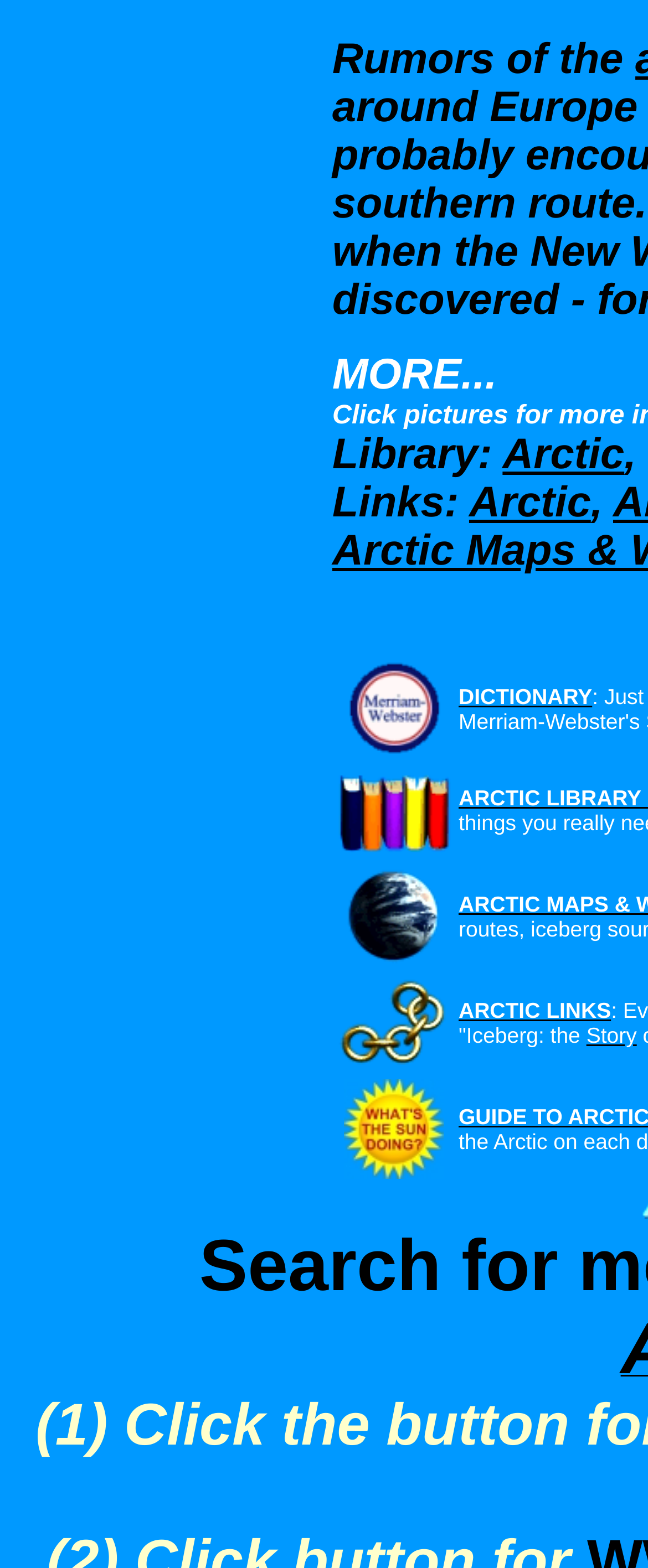Bounding box coordinates are specified in the format (top-left x, top-left y, bottom-right x, bottom-right y). All values are floating point numbers bounded between 0 and 1. Please provide the bounding box coordinate of the region this sentence describes: AODA Customer Service Standards Policy

None